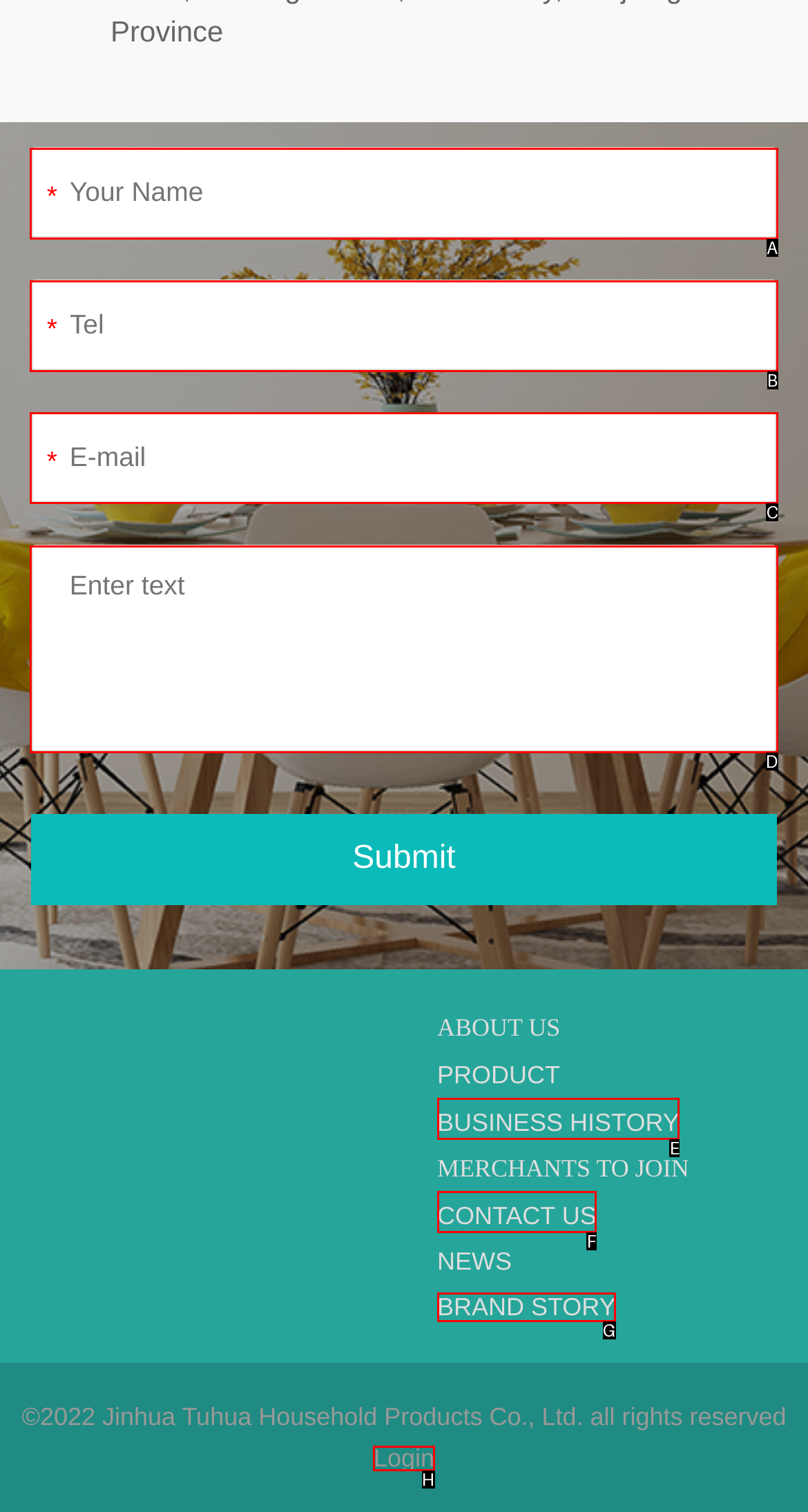Identify the appropriate lettered option to execute the following task: Enter your email
Respond with the letter of the selected choice.

C